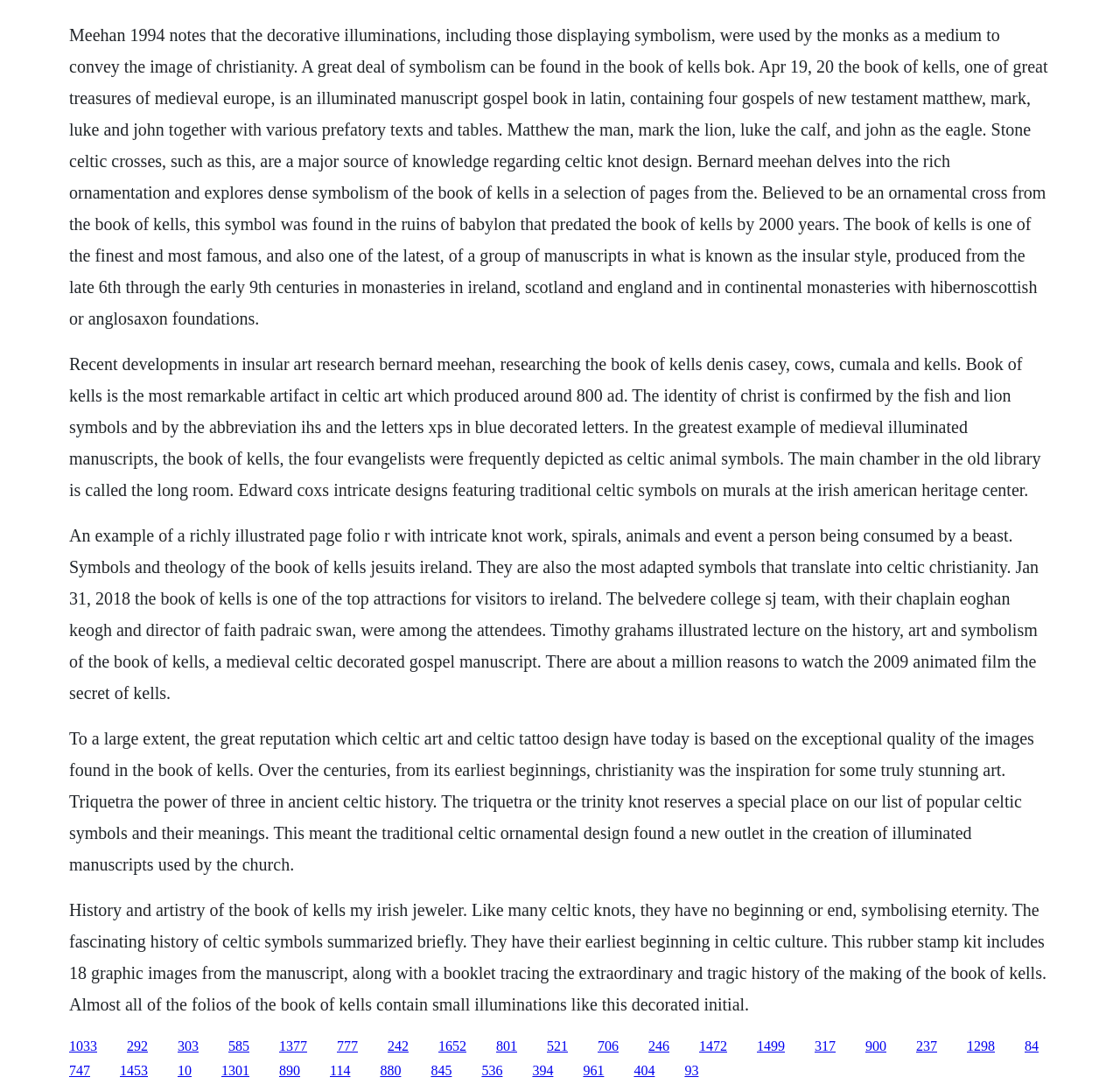Determine the bounding box coordinates of the region I should click to achieve the following instruction: "Click the link '1033'". Ensure the bounding box coordinates are four float numbers between 0 and 1, i.e., [left, top, right, bottom].

[0.062, 0.952, 0.087, 0.965]